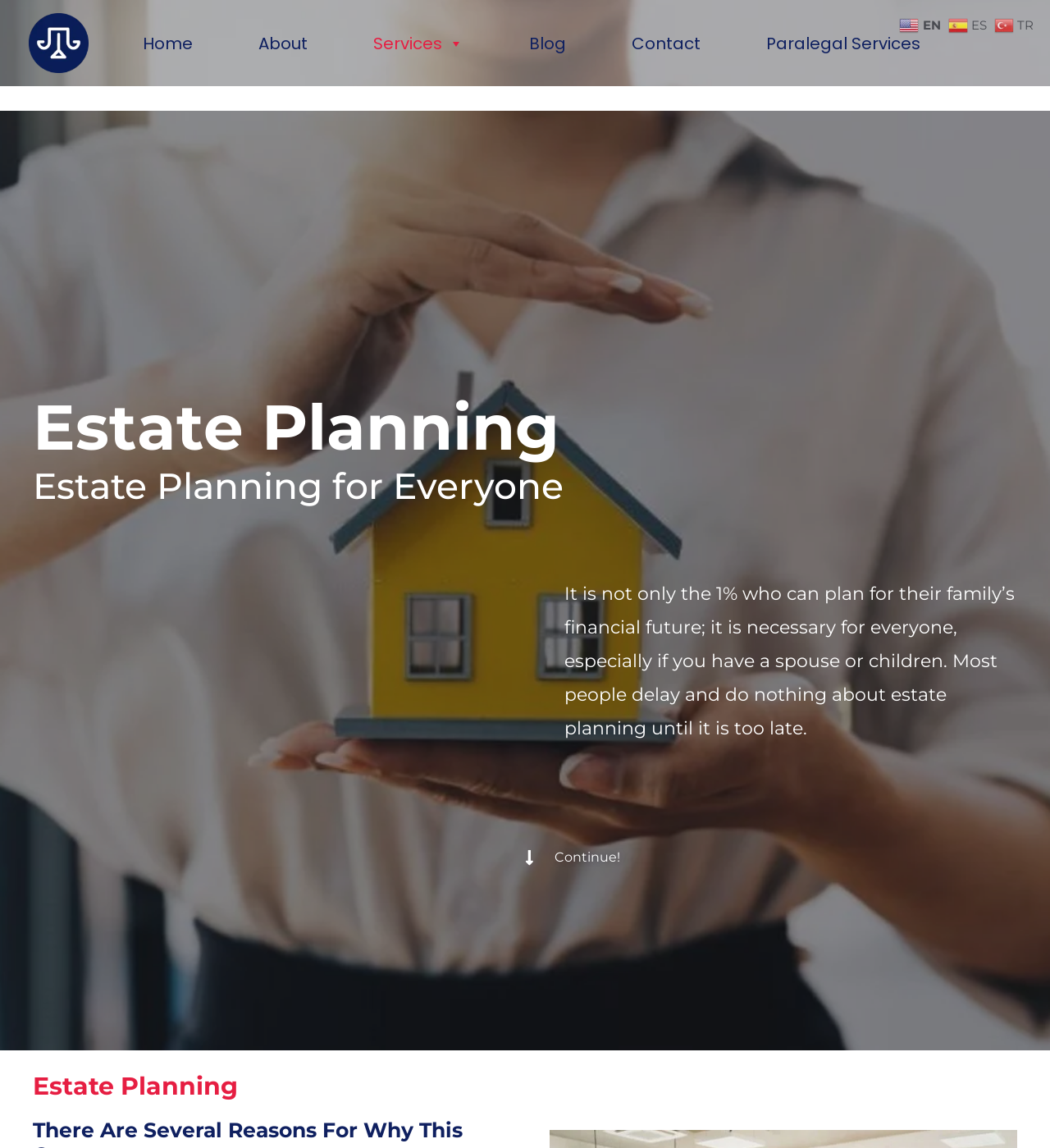How many languages can the webpage be translated to?
Provide a well-explained and detailed answer to the question.

The webpage provides links to translate the content into three languages: English (EN), Spanish (ES), and Turkish (TR), as indicated by the language flags and links at the top-right corner of the page.